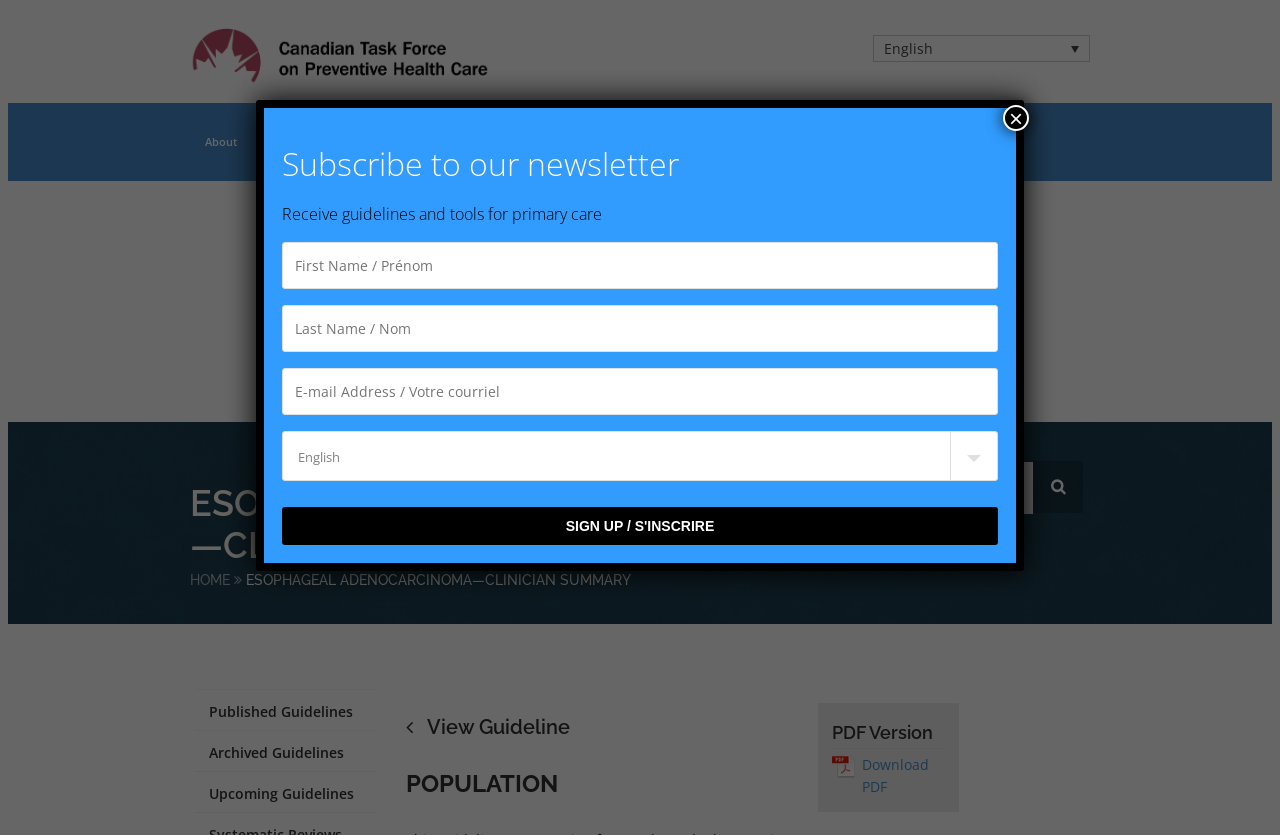Provide a single word or phrase to answer the given question: 
What is the purpose of the button 'Sign up / S'inscrire'?

To receive guidelines and tools